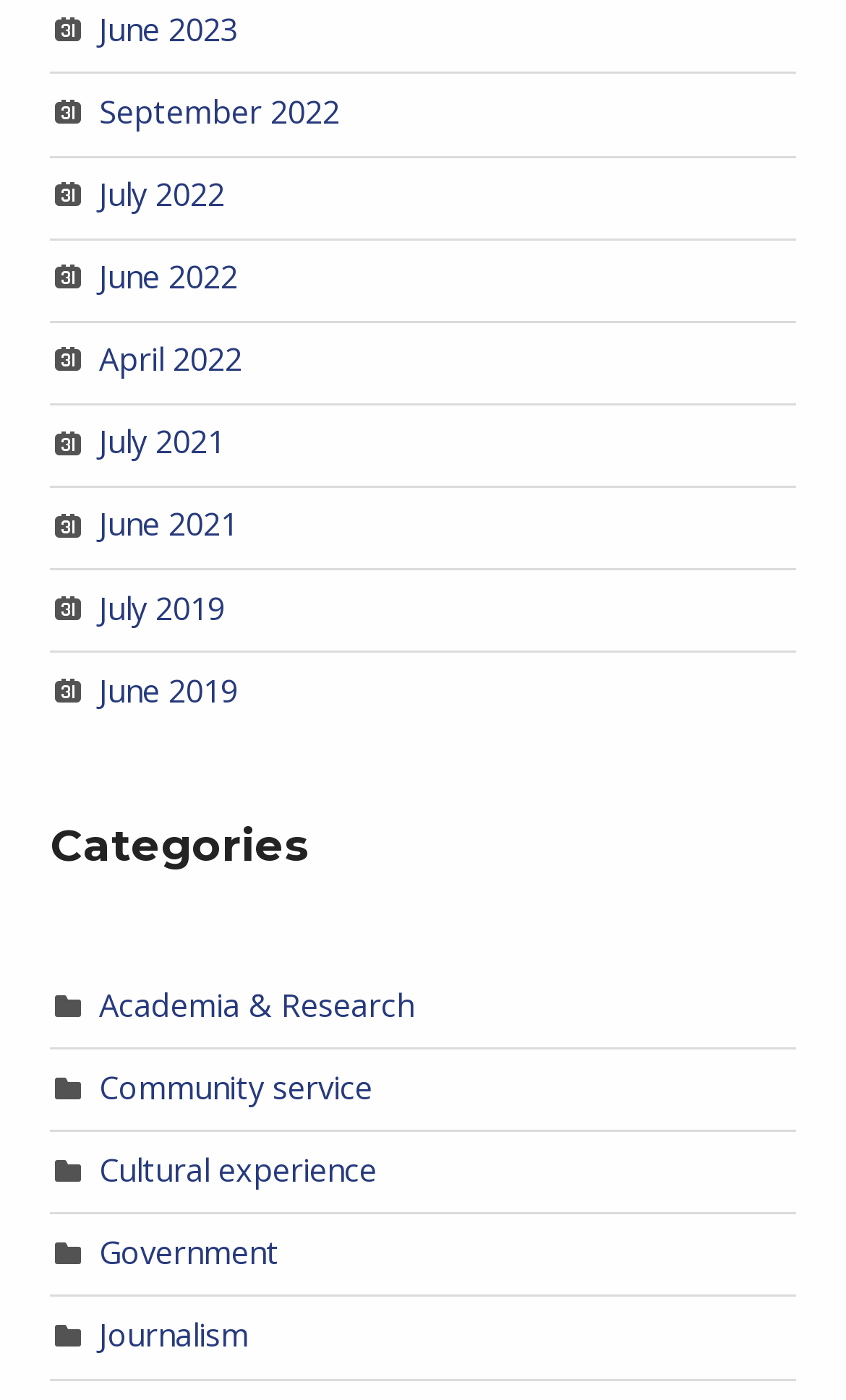Give a succinct answer to this question in a single word or phrase: 
What are the months listed on the webpage?

June, September, July, April